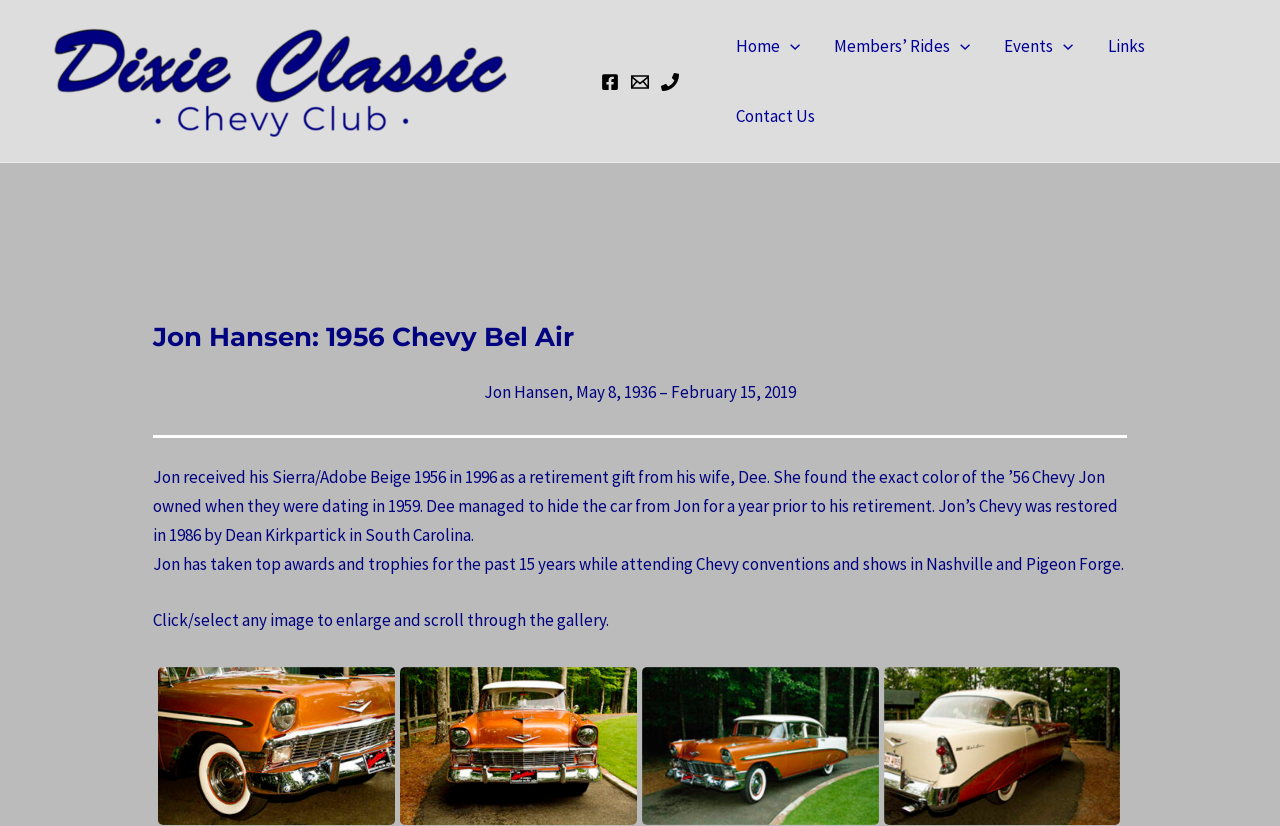Identify the bounding box coordinates for the UI element mentioned here: "parent_node: Members’ Rides aria-label="Menu Toggle"". Provide the coordinates as four float values between 0 and 1, i.e., [left, top, right, bottom].

[0.742, 0.013, 0.758, 0.098]